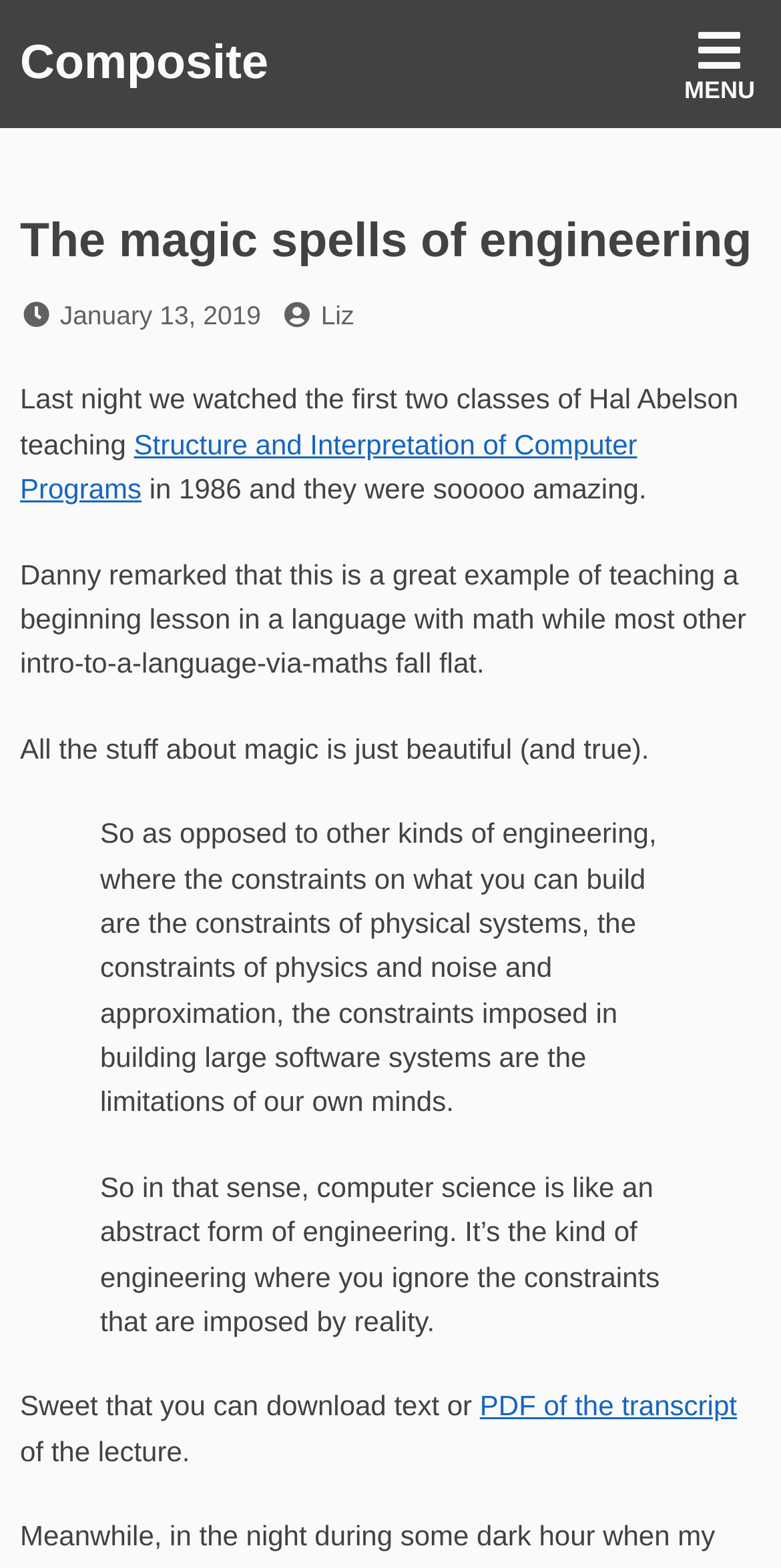Bounding box coordinates must be specified in the format (top-left x, top-left y, bottom-right x, bottom-right y). All values should be floating point numbers between 0 and 1. What are the bounding box coordinates of the UI element described as: PDF of the transcript

[0.614, 0.886, 0.944, 0.907]